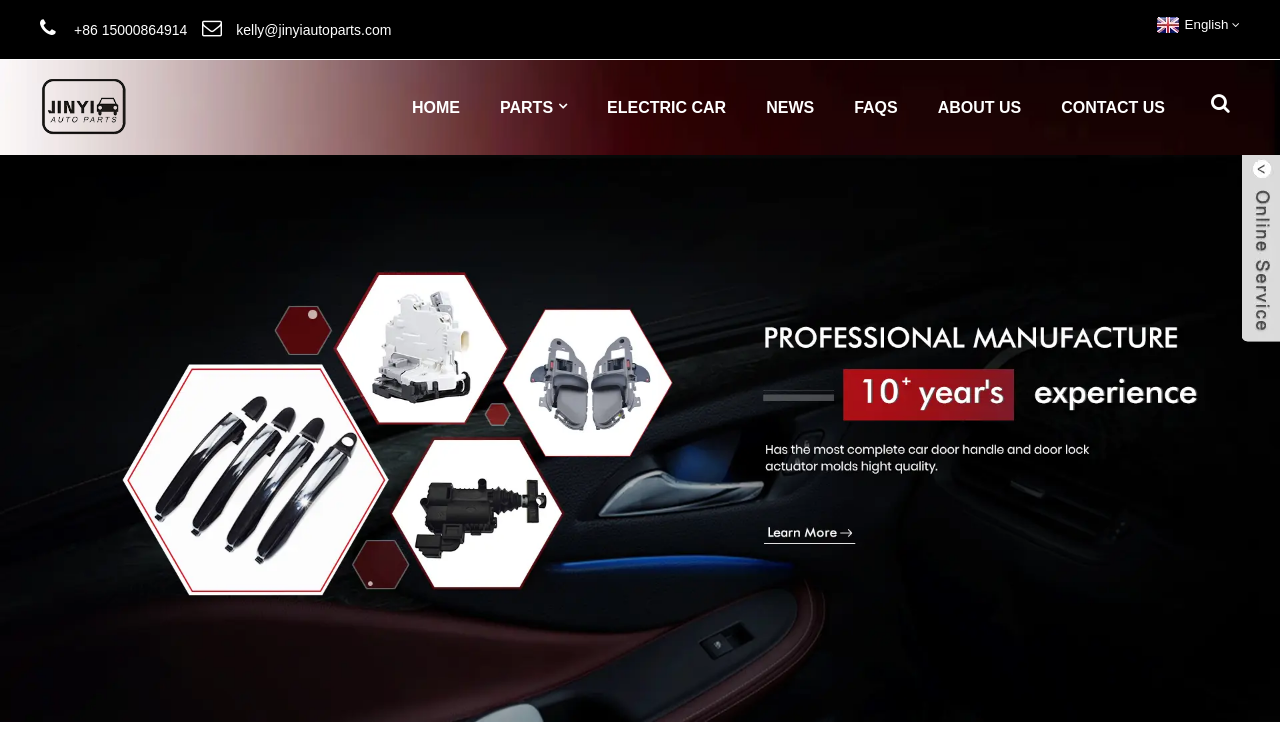Illustrate the webpage with a detailed description.

The webpage is a website for a Chinese auto sensor manufacturer and supplier. At the top left corner, there is a logo image with a link to the homepage. Next to the logo, there are several navigation links, including "HOME", "PARTS", "ELECTRIC CAR", "NEWS", "FAQS", "ABOUT US", and "CONTACT US". 

On the top right corner, there are two contact links, one for a phone number and one for an email address. Additionally, there is a language selection link with the text "English" and a flag icon.

Below the navigation links, there is a large banner image that spans the entire width of the page, with the text "Professional Manufacture" overlaid on it. 

At the bottom right corner, there is a small complementary section with no text or image description.